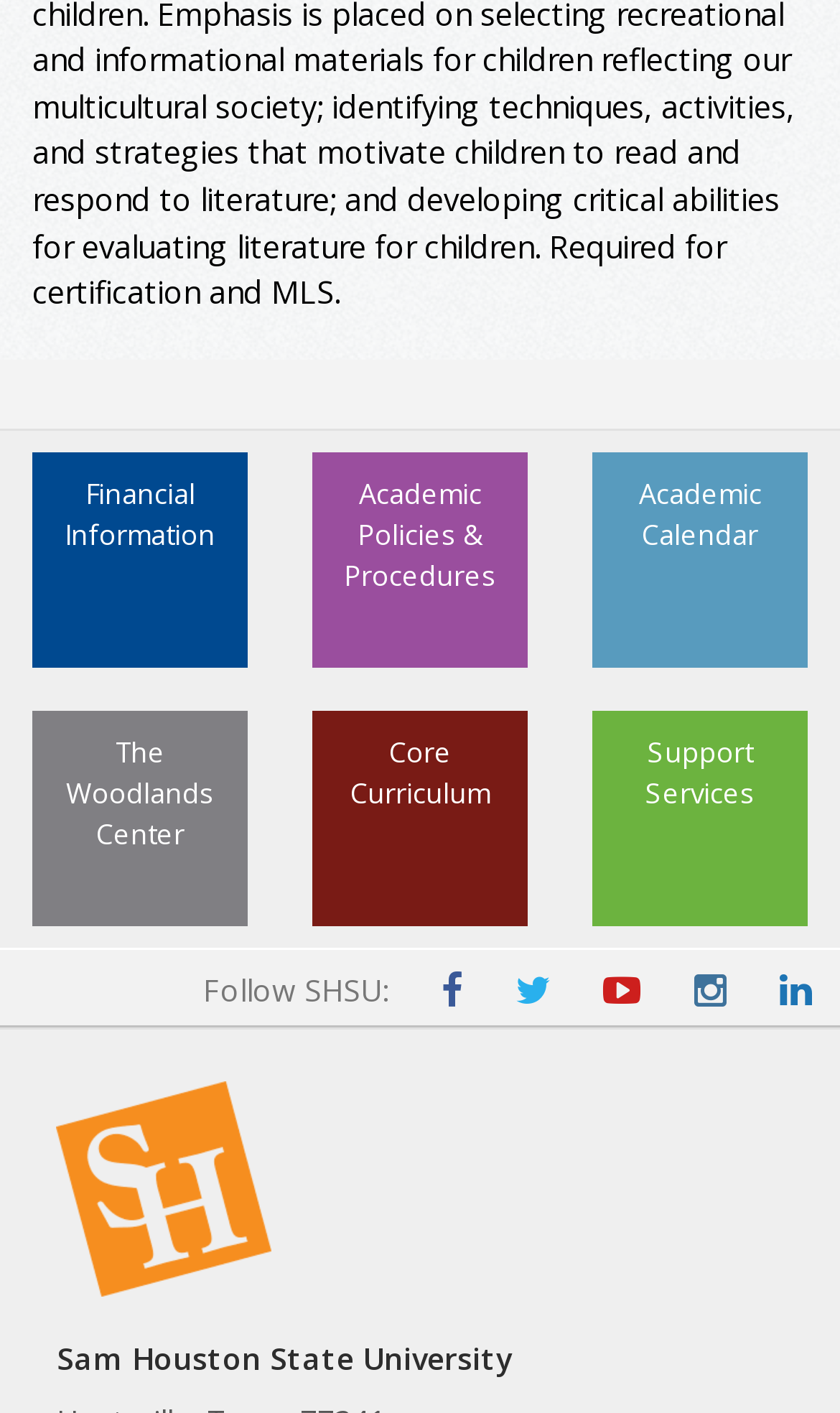Please specify the bounding box coordinates of the clickable region to carry out the following instruction: "Access financial information". The coordinates should be four float numbers between 0 and 1, in the format [left, top, right, bottom].

[0.038, 0.32, 0.295, 0.472]